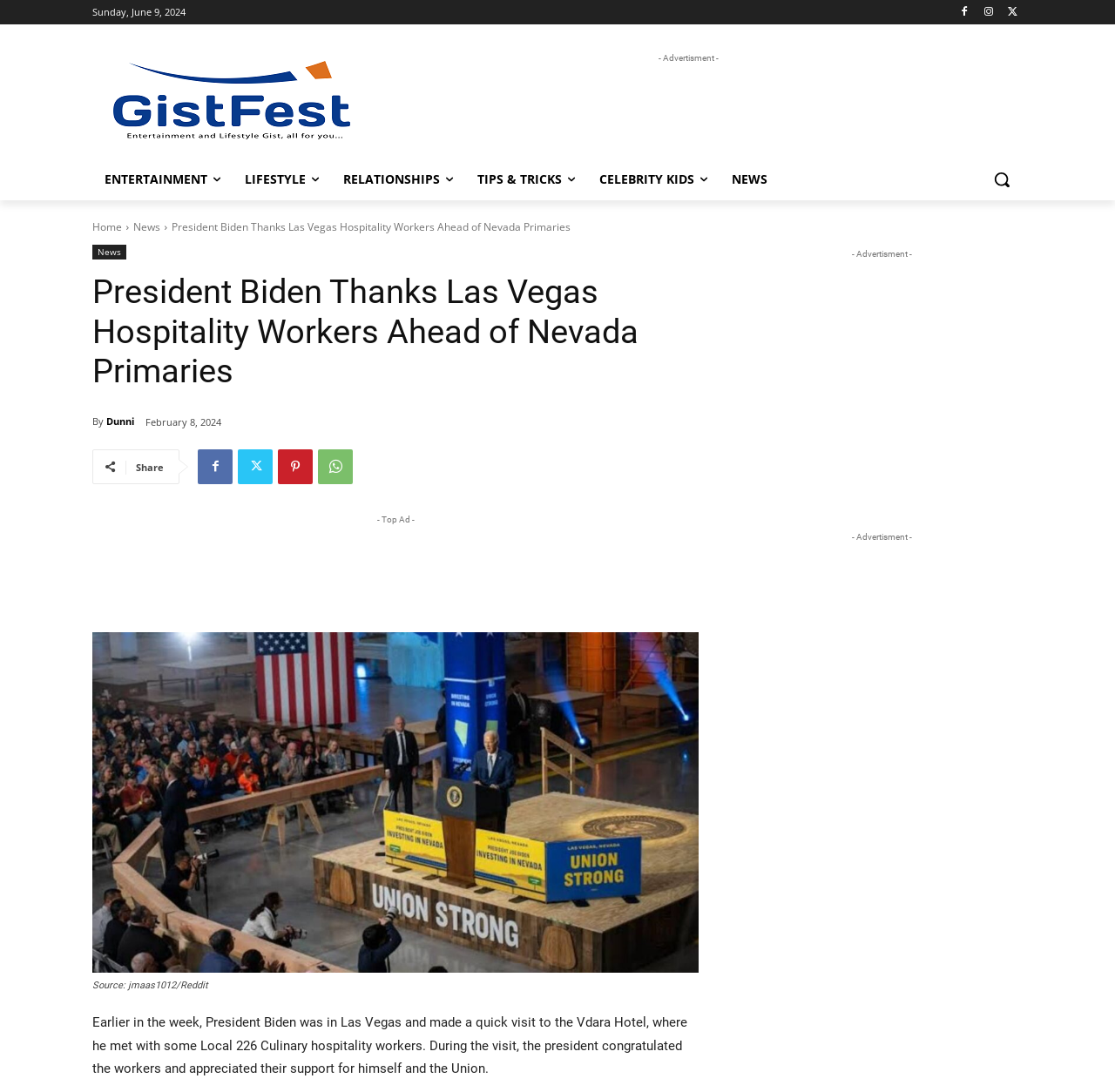Please identify the bounding box coordinates of the element I should click to complete this instruction: 'Search for something'. The coordinates should be given as four float numbers between 0 and 1, like this: [left, top, right, bottom].

[0.88, 0.145, 0.917, 0.183]